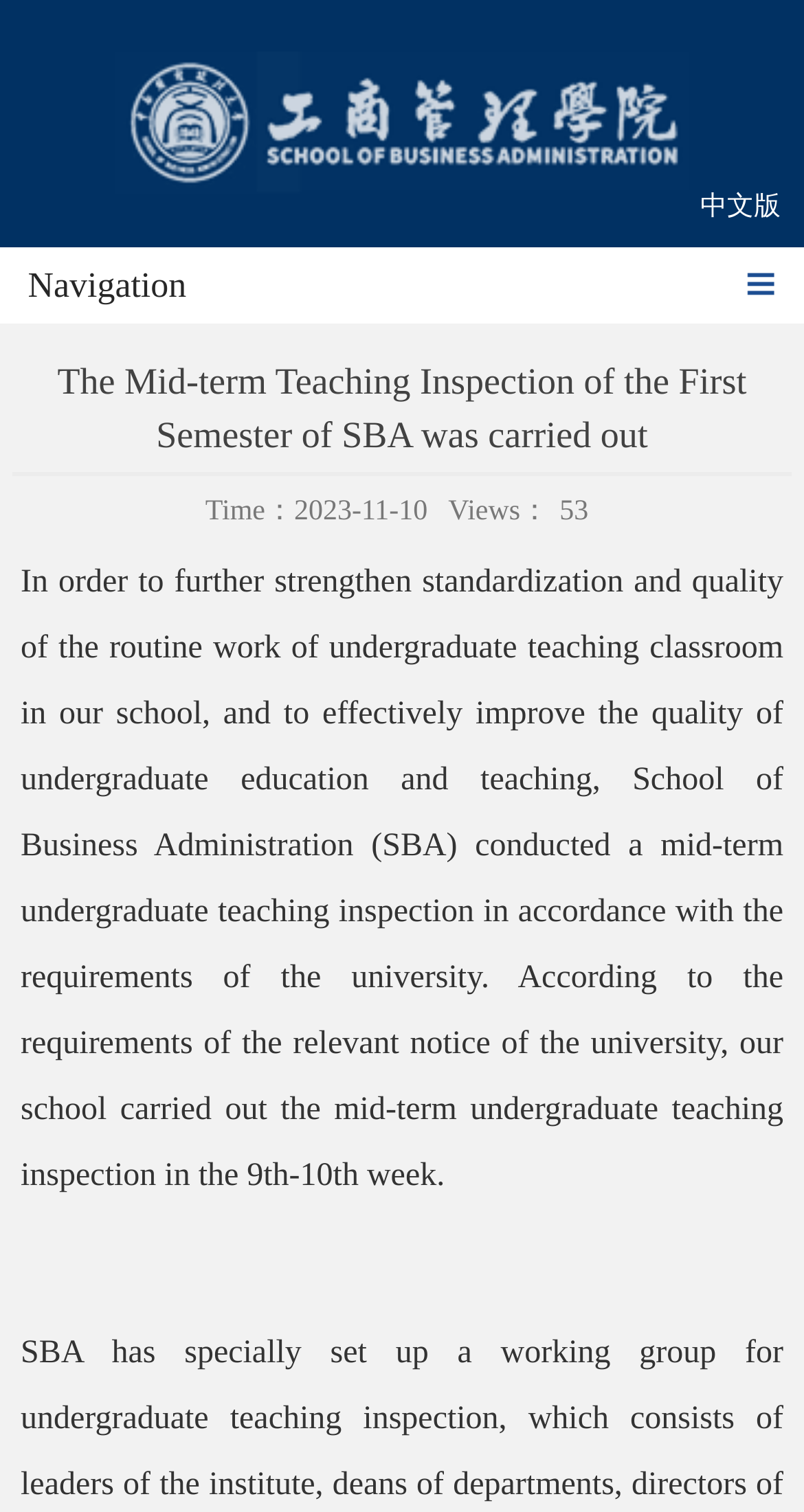Give a concise answer using one word or a phrase to the following question:
What is the purpose of the mid-term undergraduate teaching inspection?

To improve quality of undergraduate education